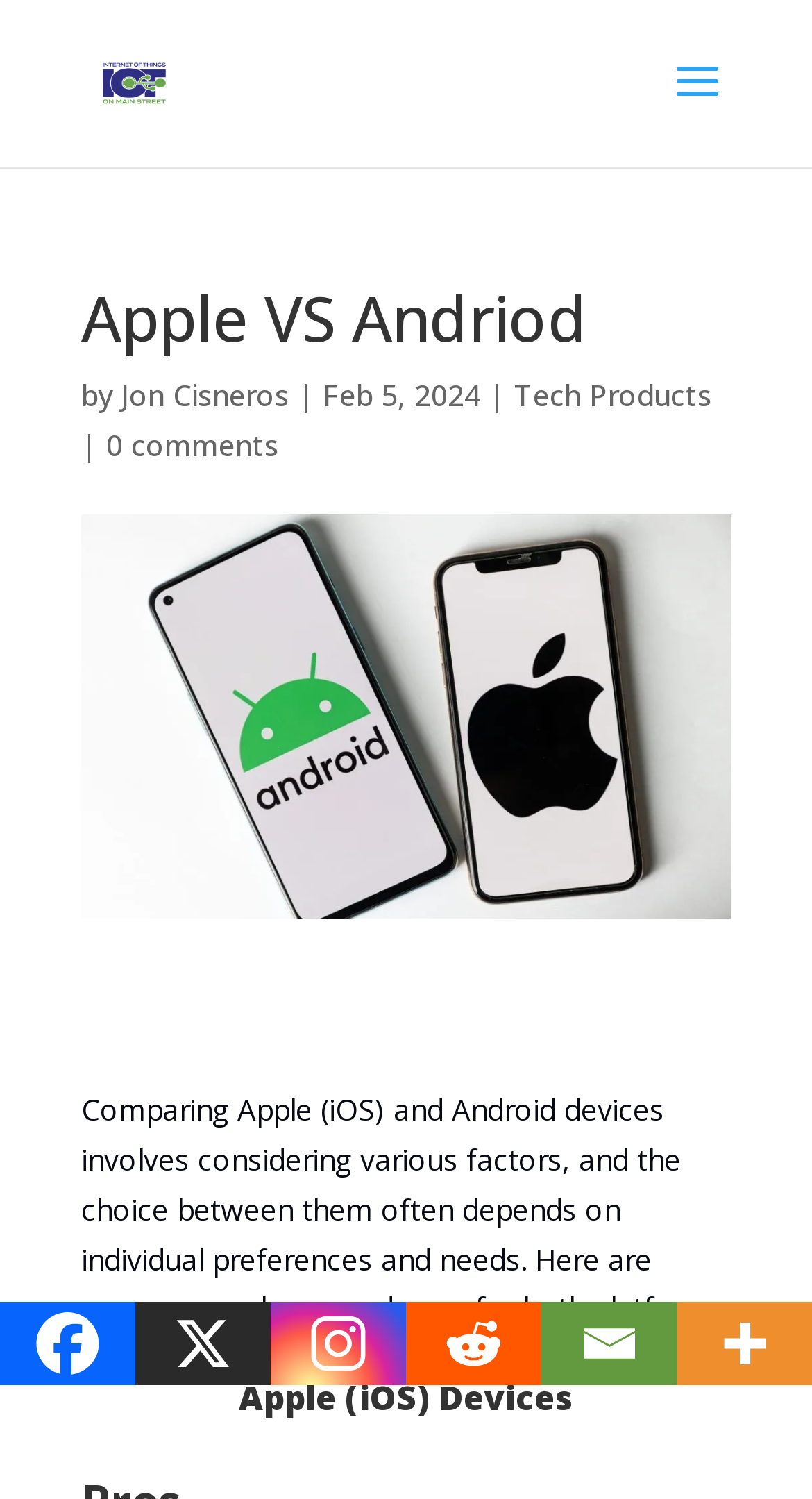Could you indicate the bounding box coordinates of the region to click in order to complete this instruction: "Read Apple VS Andriod heading".

[0.1, 0.192, 0.9, 0.247]